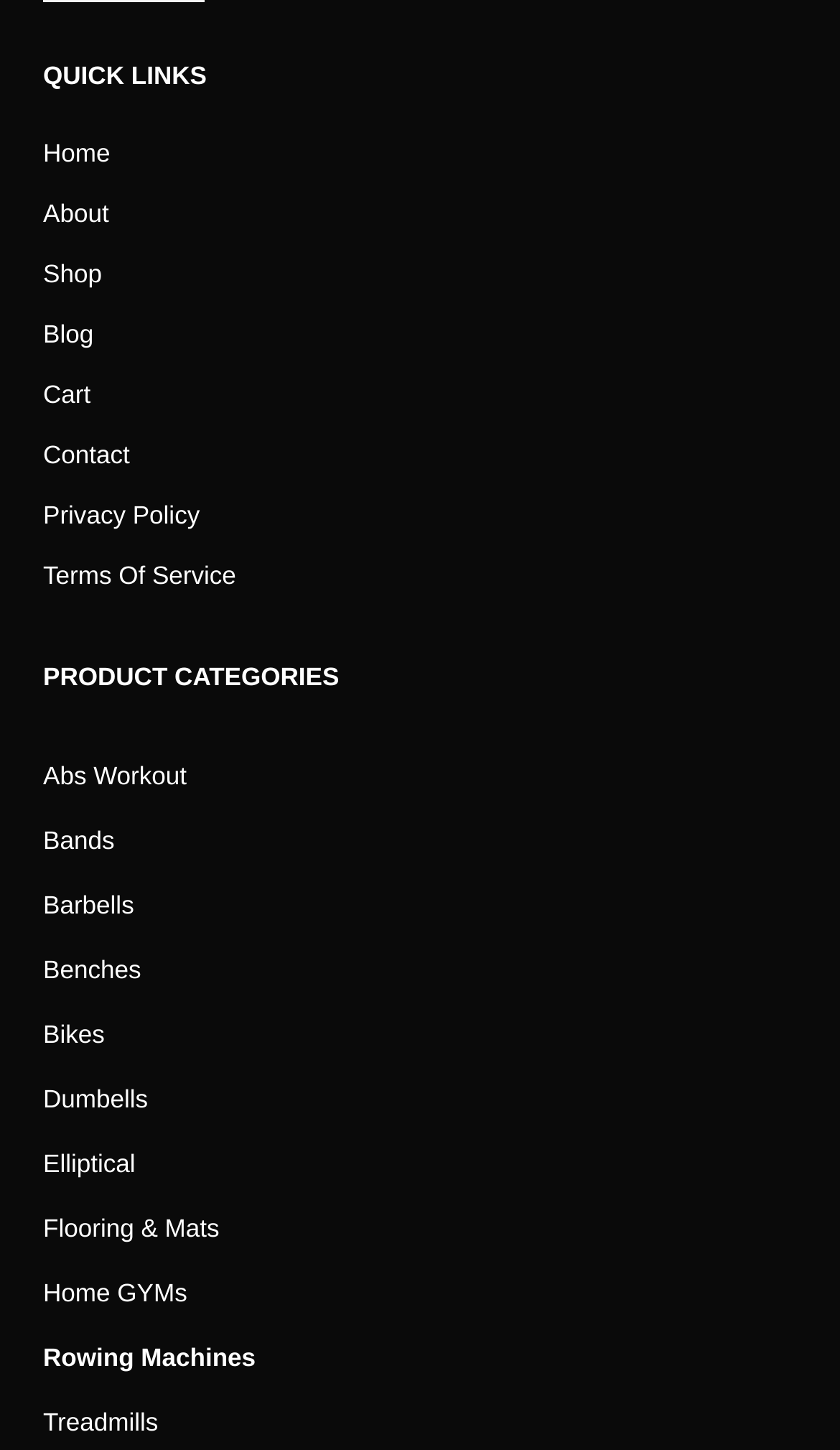Identify the bounding box coordinates necessary to click and complete the given instruction: "read Privacy Policy".

[0.051, 0.346, 0.238, 0.365]